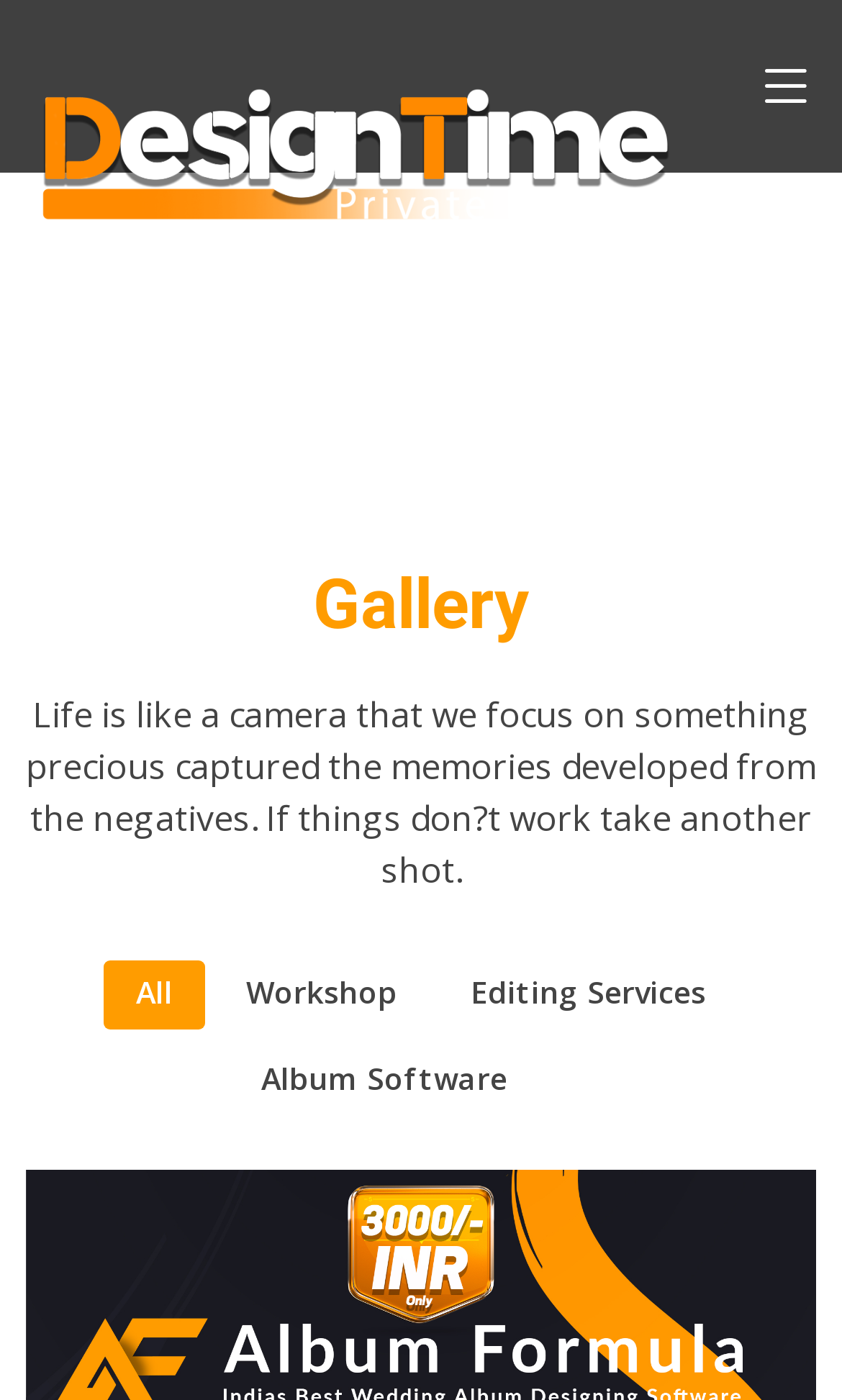What is the symbol on the top-left corner of the webpage?
Please provide a detailed and thorough answer to the question.

The top-left corner of the webpage contains a link element with the OCR text 'uf60f', which represents a symbol.